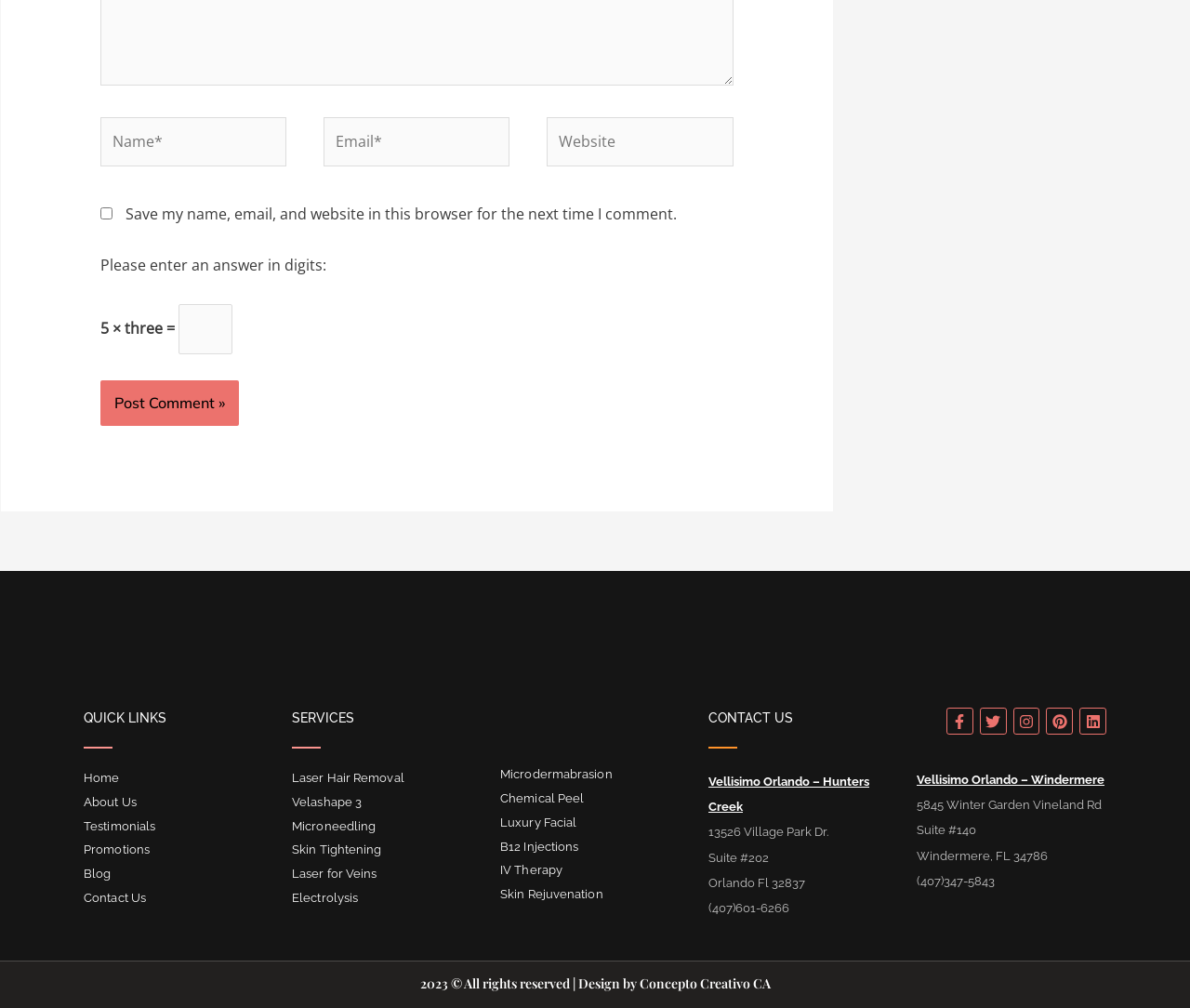What services are offered by Vellisimo?
Using the image as a reference, give an elaborate response to the question.

The webpage lists various services offered by Vellisimo, including Laser Hair Removal, Velashape 3, Microneedling, Skin Tightening, and more. These services are likely related to beauty and wellness treatments.